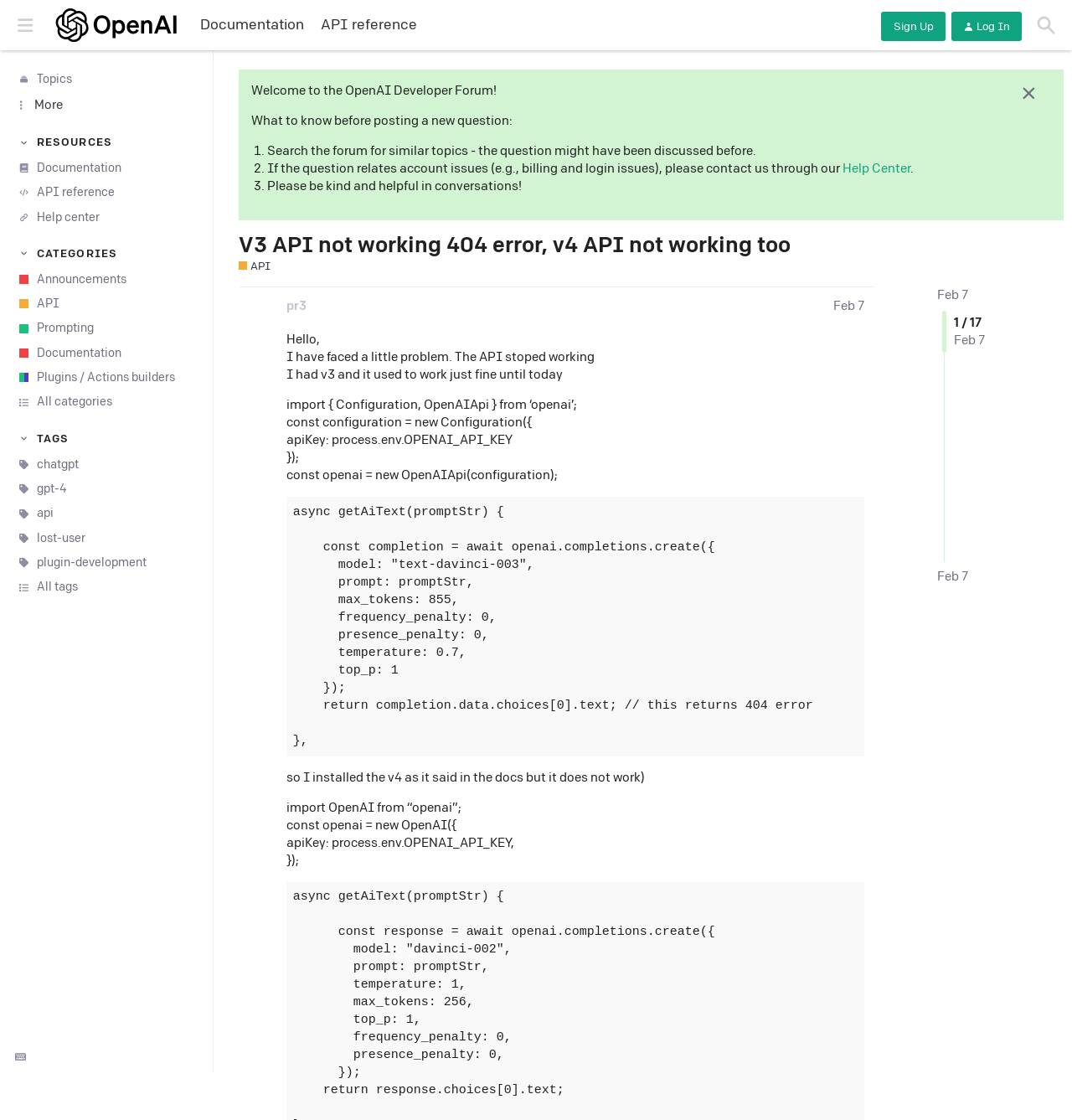Identify the bounding box for the given UI element using the description provided. Coordinates should be in the format (top-left x, top-left y, bottom-right x, bottom-right y) and must be between 0 and 1. Here is the description: pr3

[0.267, 0.266, 0.286, 0.282]